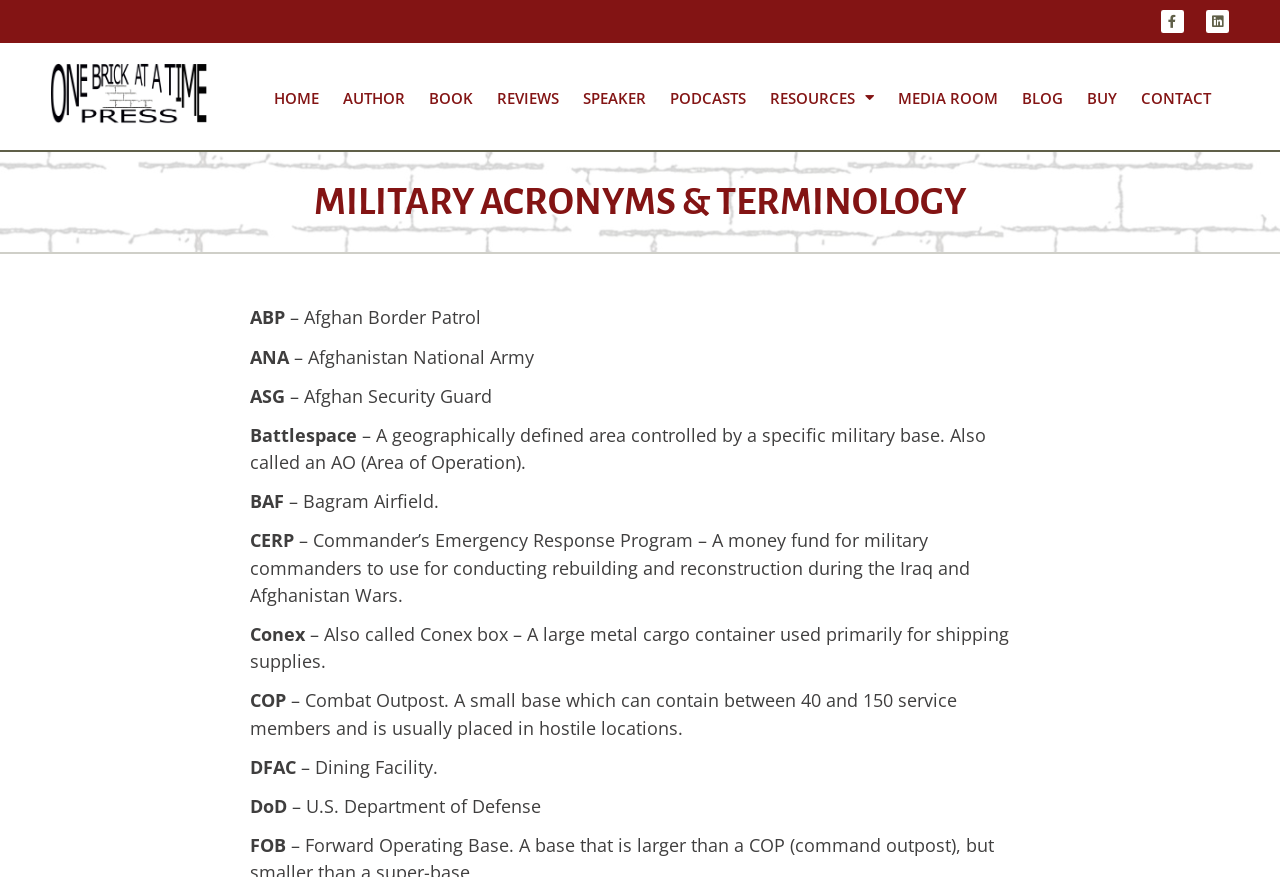Kindly provide the bounding box coordinates of the section you need to click on to fulfill the given instruction: "Click on the Facebook link".

[0.907, 0.011, 0.925, 0.038]